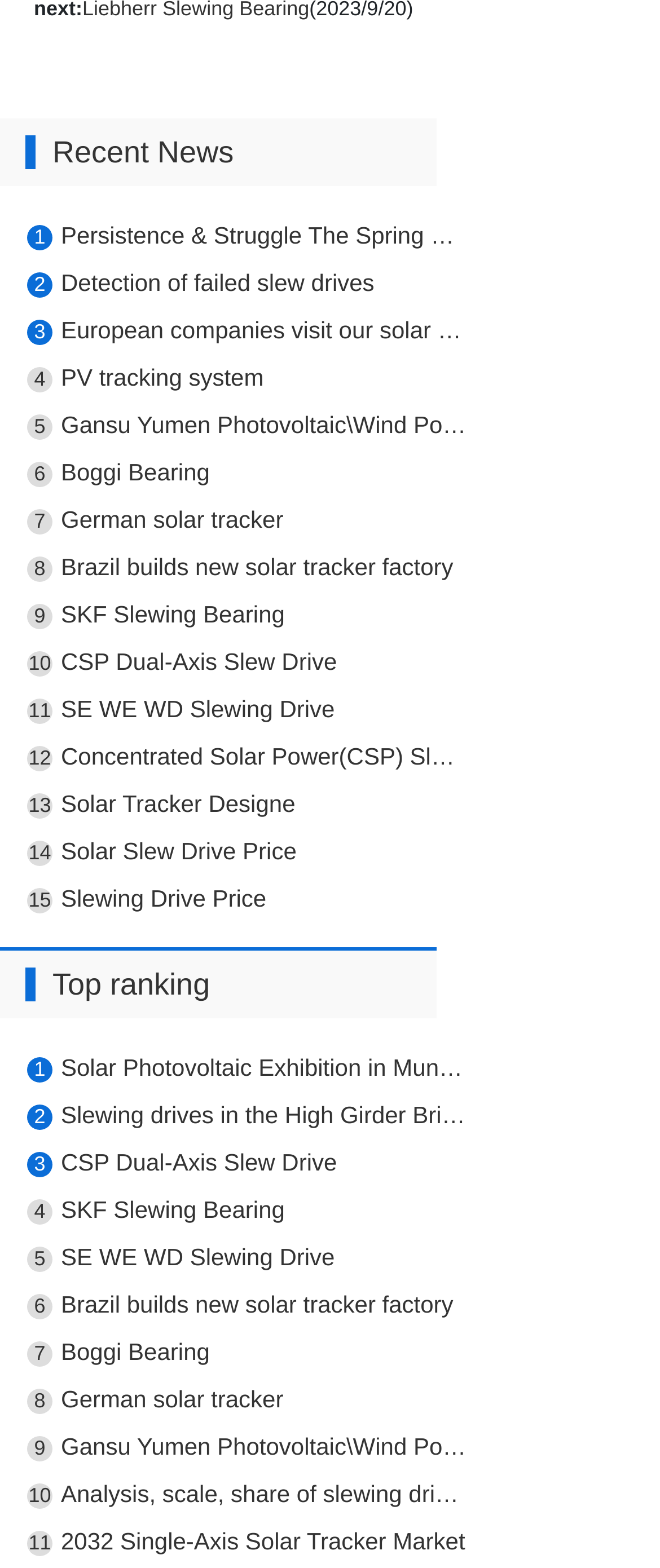Answer this question in one word or a short phrase: What is the theme of the 'Top ranking' section?

Solar and wind power news